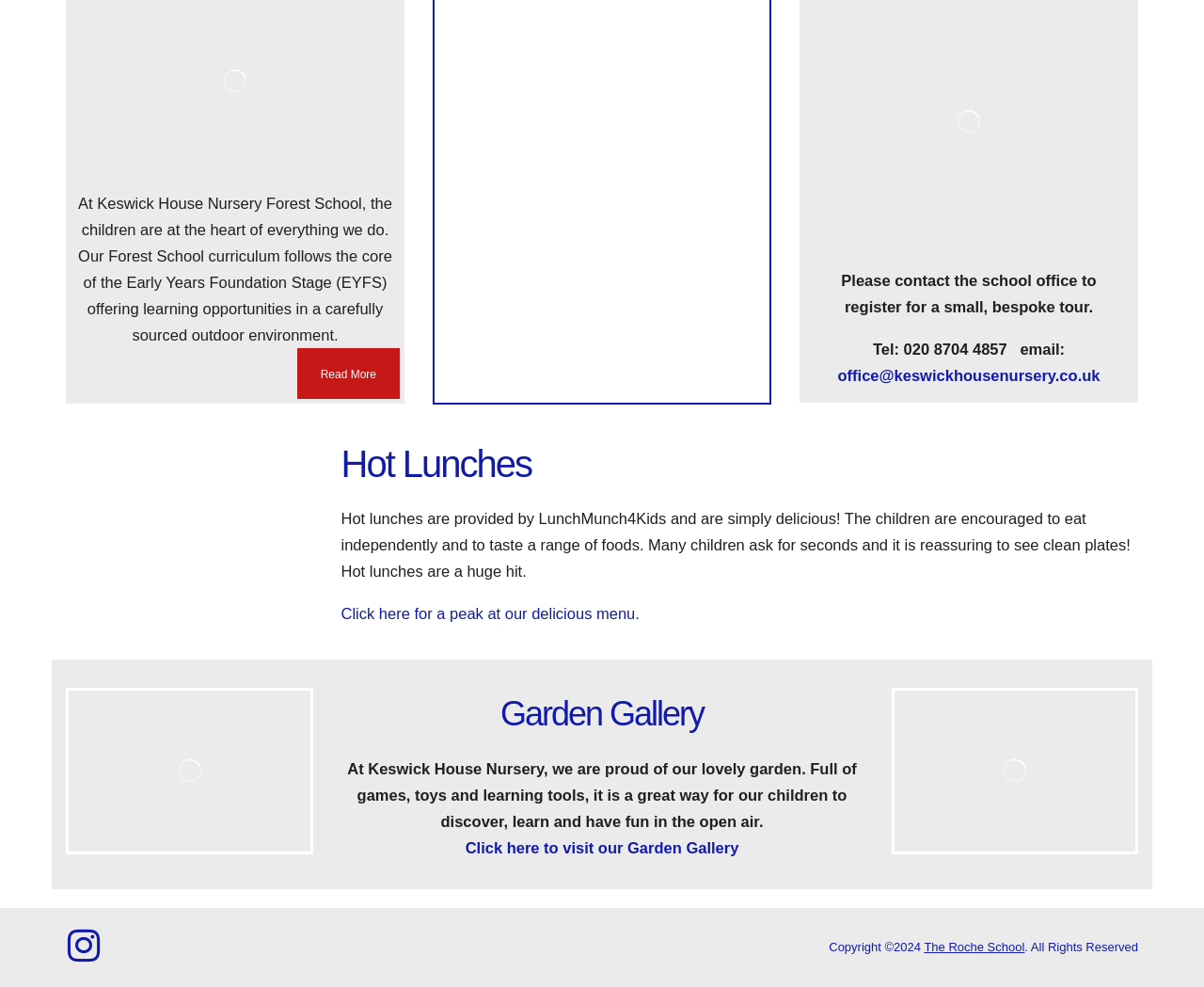Find the bounding box coordinates for the HTML element described as: "The Roche School". The coordinates should consist of four float values between 0 and 1, i.e., [left, top, right, bottom].

[0.767, 0.952, 0.851, 0.967]